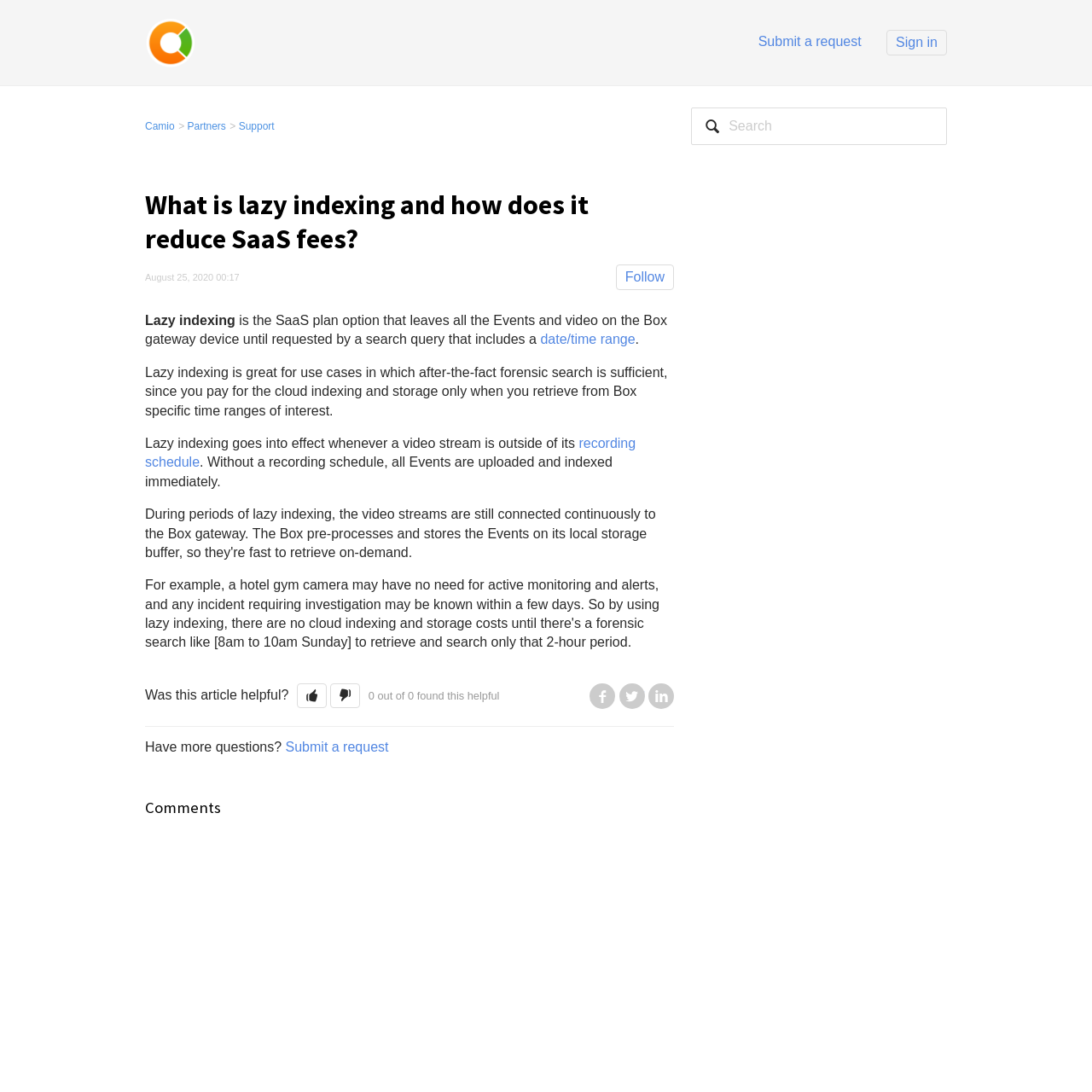Give a complete and precise description of the webpage's appearance.

The webpage is about "What is lazy indexing and how does it reduce SaaS fees?" by Camio. At the top, there is a logo on the left and a sign-in button on the right. Below the logo, there are three navigation links: "Camio", "Partners", and "Support". On the right side of the navigation links, there is a search box.

The main content of the webpage is an article that explains what lazy indexing is and how it reduces SaaS fees. The article has a heading that matches the title of the webpage. Below the heading, there is a timestamp indicating when the article was published. There is also a "Follow" button.

The article itself is divided into several paragraphs. The first paragraph explains that lazy indexing is a SaaS plan option that leaves all events and video on the Box gateway device until requested by a search query. The second paragraph explains the benefits of lazy indexing, which is suitable for use cases where after-the-fact forensic search is sufficient. The third paragraph explains when lazy indexing goes into effect.

At the bottom of the article, there is a footer section. It asks if the article was helpful and provides two buttons to vote. There is also a section that displays the number of people who found the article helpful. Additionally, there are three social media links: Facebook, Twitter, and LinkedIn.

Below the footer section, there is a section that asks if the user has more questions and provides a link to submit a request. Finally, there is a heading that says "Comments", but there are no comments displayed.